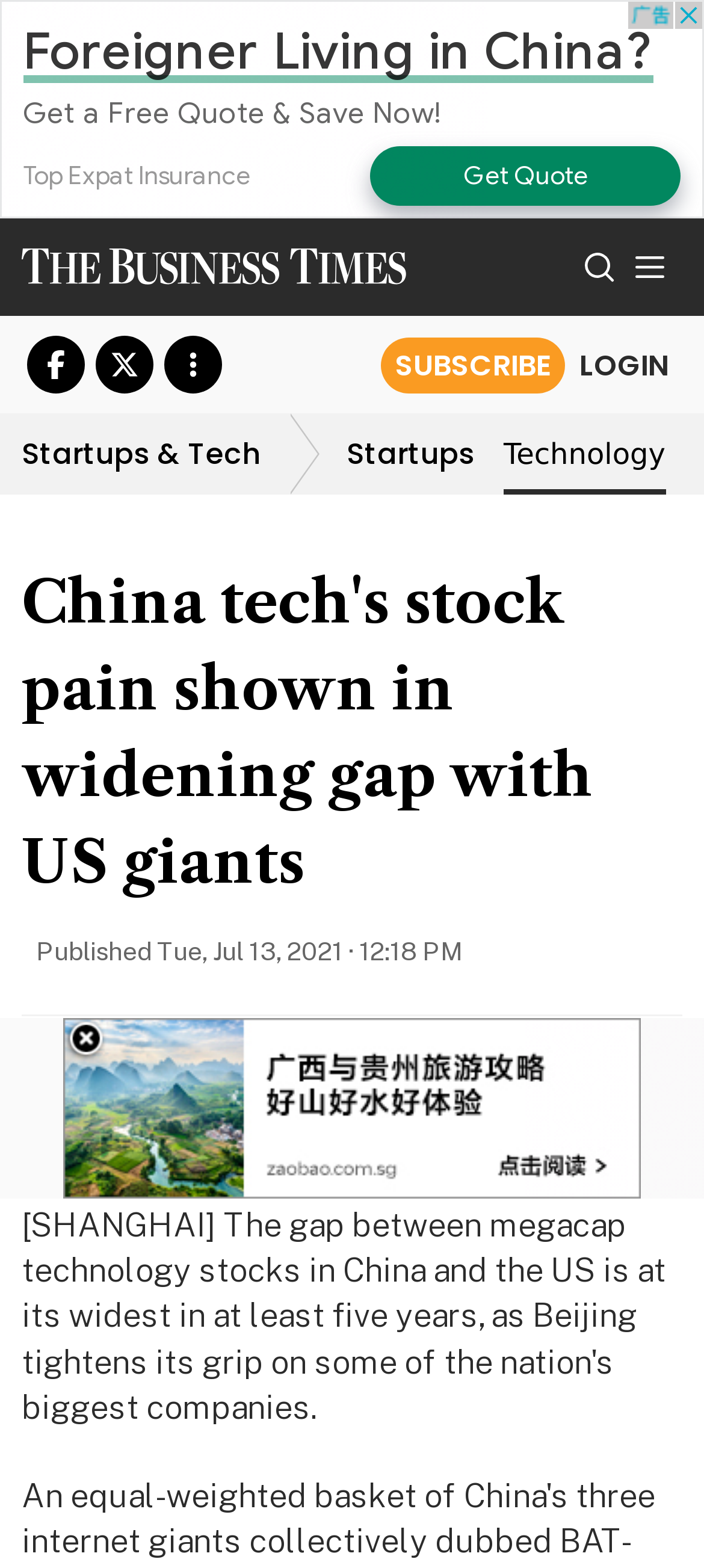Please find the bounding box coordinates of the element that you should click to achieve the following instruction: "Share on Facebook". The coordinates should be presented as four float numbers between 0 and 1: [left, top, right, bottom].

[0.038, 0.214, 0.121, 0.251]